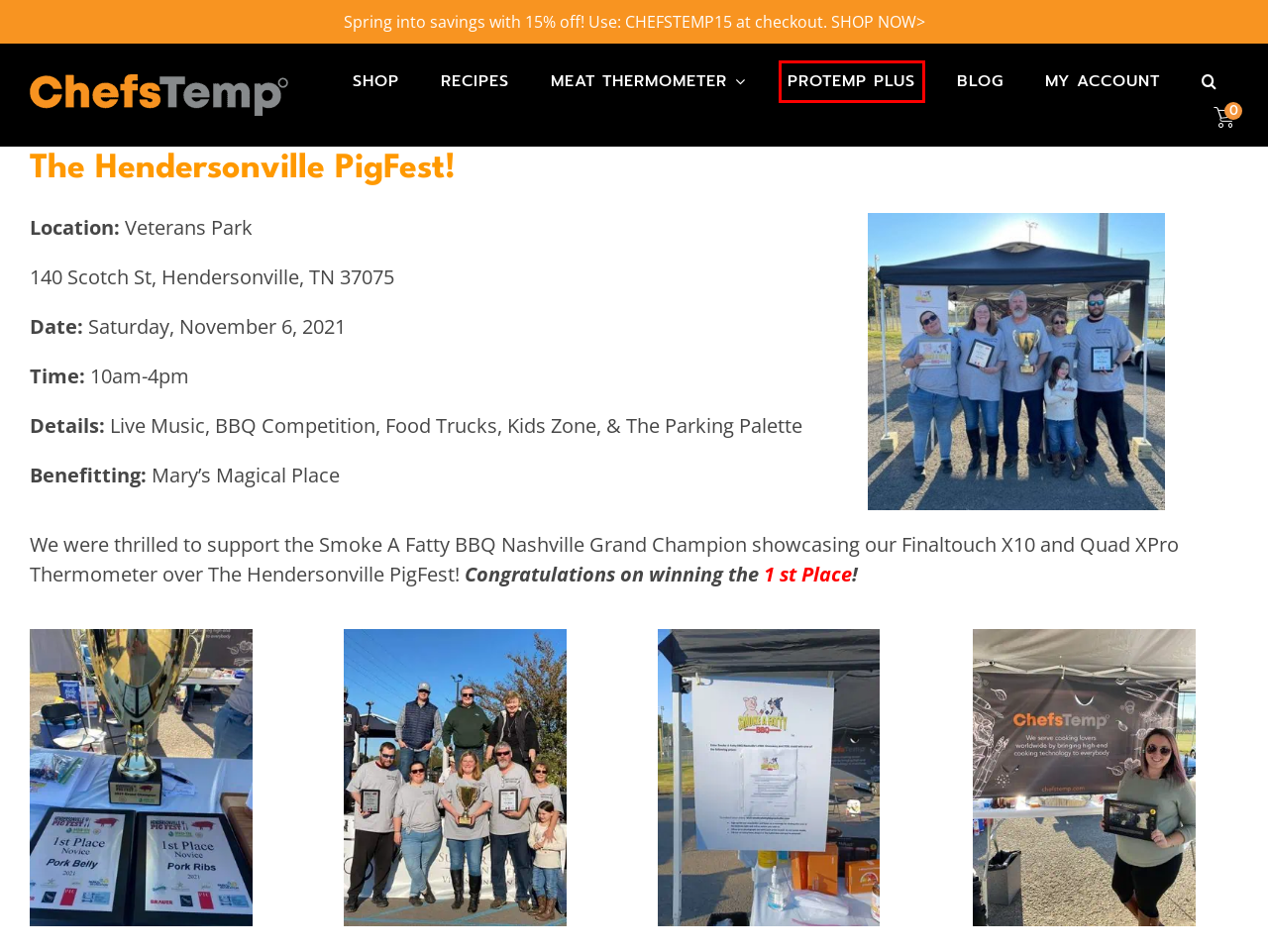A screenshot of a webpage is given, marked with a red bounding box around a UI element. Please select the most appropriate webpage description that fits the new page after clicking the highlighted element. Here are the candidates:
A. Chefs Temp My Account Section After Registration
B. Frequently Asked Questions - ChefsTemp
C. ChefsTemp | #1 Chef-Rated Pro & Innovative Meat Thermometers
D. Learn Various Meat Recipes Online with Chefs Temp
E. ChefsTemp Official Store | #1 Chef-Rated Meat Thermometers
F. Enjoy the world of cooking with ChefsTemp's blogs
G. Contact ChefsTemp
H. ChefsTemp ProTemp Plus Wireless Meat Thermometer Wi-Fi and Bluetooth | Chefstemp

H